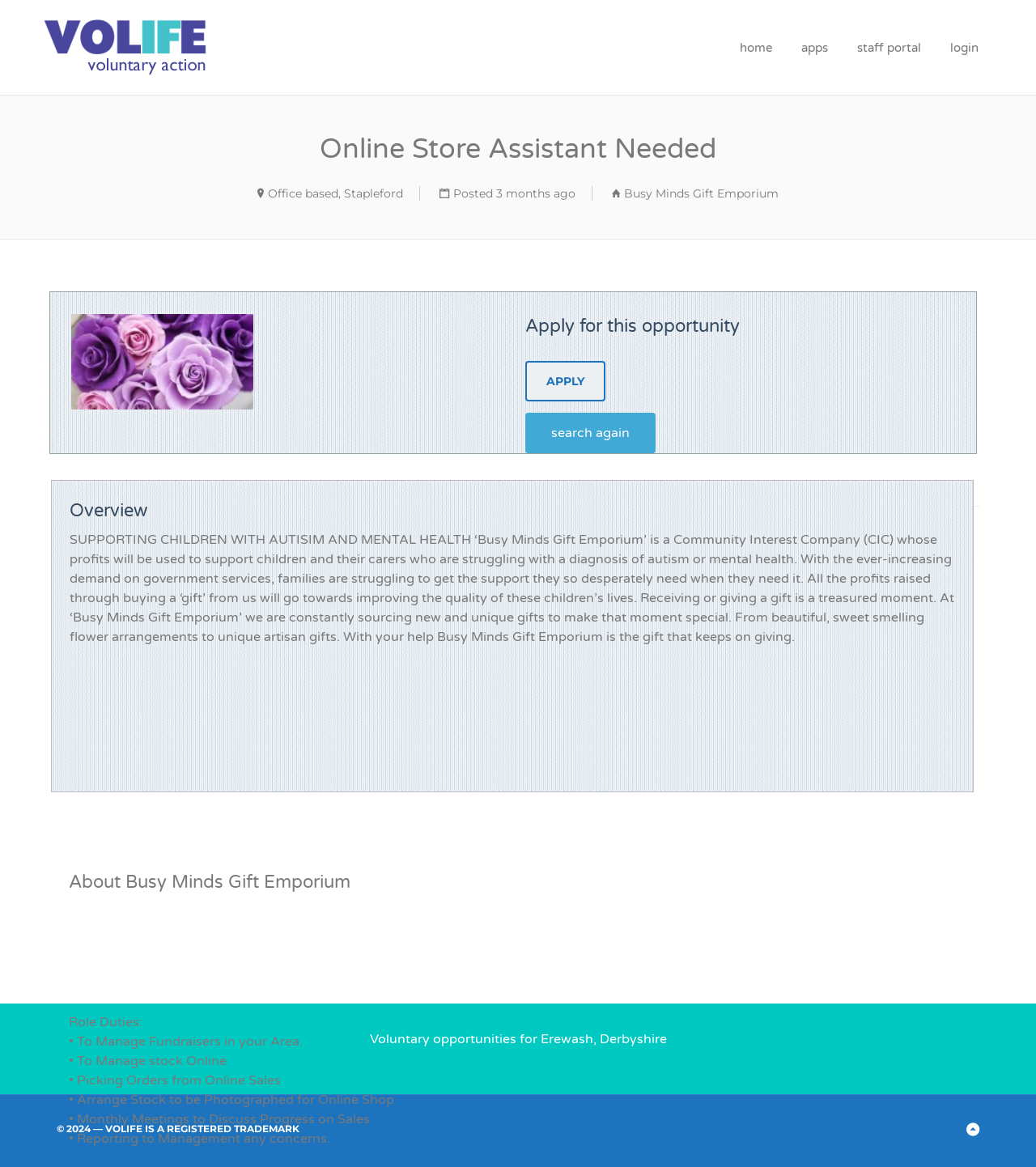Detail the features and information presented on the webpage.

The webpage is about a job opportunity for an Online Store Assistant at VOLIFE Erewash. At the top, there is a navigation bar with links to "home", "apps", "staff portal", and "login". Below the navigation bar, there is a heading that reads "Online Store Assistant Needed" followed by a subheading that provides more details about the job, including the location and the company, Busy Minds Gift Emporium.

On the left side of the page, there is a section that displays the company's logo and a link to the company's website. On the right side, there is a call-to-action button that says "Apply" for the job opportunity.

Below the heading, there is a section that provides an overview of the company, Busy Minds Gift Emporium, which is a Community Interest Company that supports children with autism and mental health. The company sells gifts, and all profits go towards improving the quality of life for these children.

Further down the page, there is a list of role duties for the Online Store Assistant, including managing fundraisers, managing stock online, picking orders, arranging stock to be photographed, attending monthly meetings, and reporting to management.

At the bottom of the page, there is a section that displays a copyright notice and a link to go back to the top of the page.